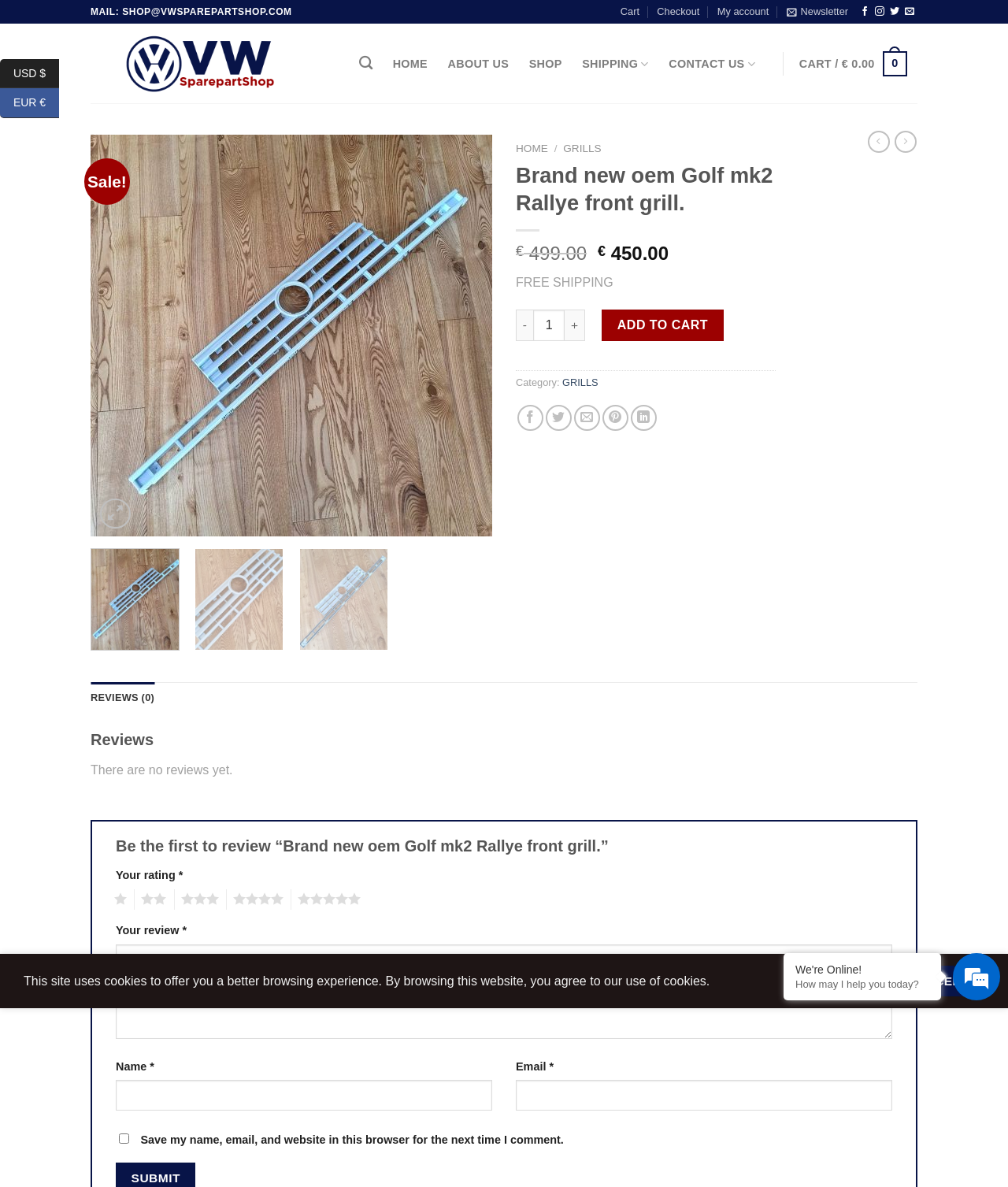Determine the webpage's heading and output its text content.

Brand new oem Golf mk2 Rallye front grill.